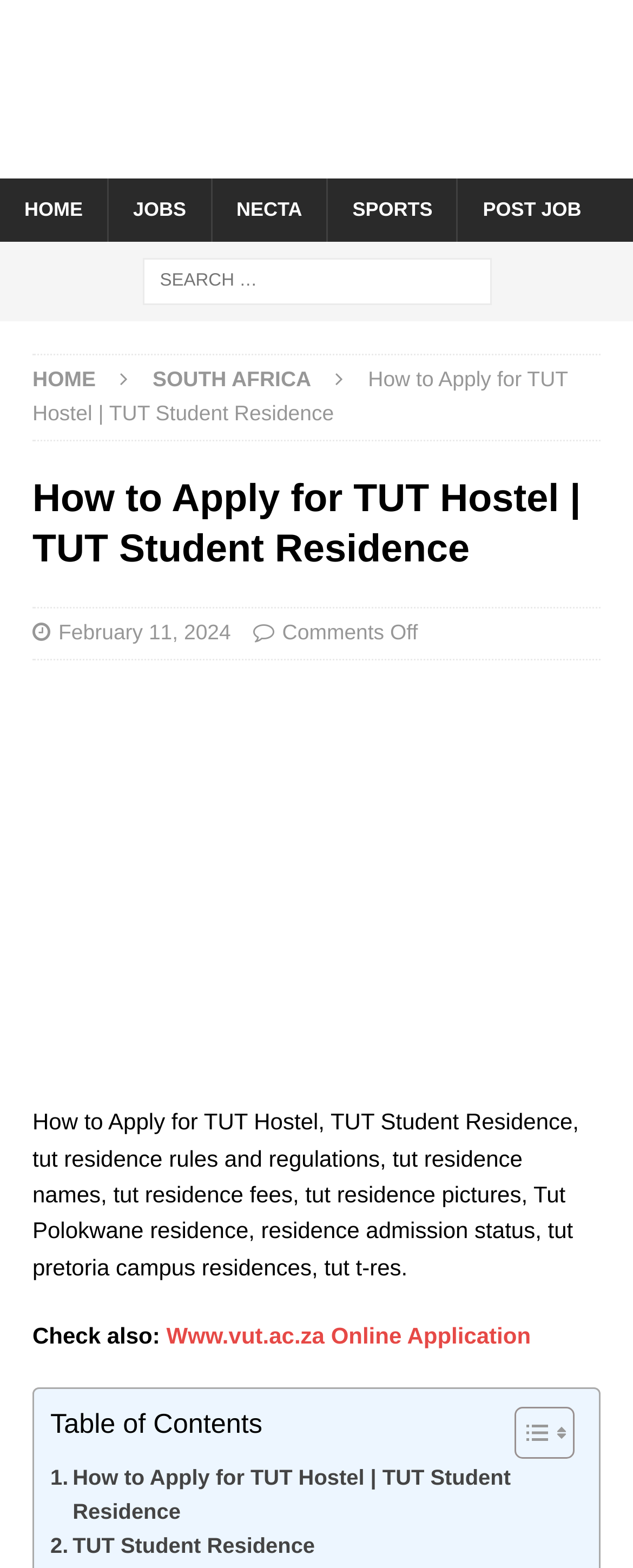Please find and report the bounding box coordinates of the element to click in order to perform the following action: "Search for something". The coordinates should be expressed as four float numbers between 0 and 1, in the format [left, top, right, bottom].

[0.224, 0.165, 0.776, 0.195]